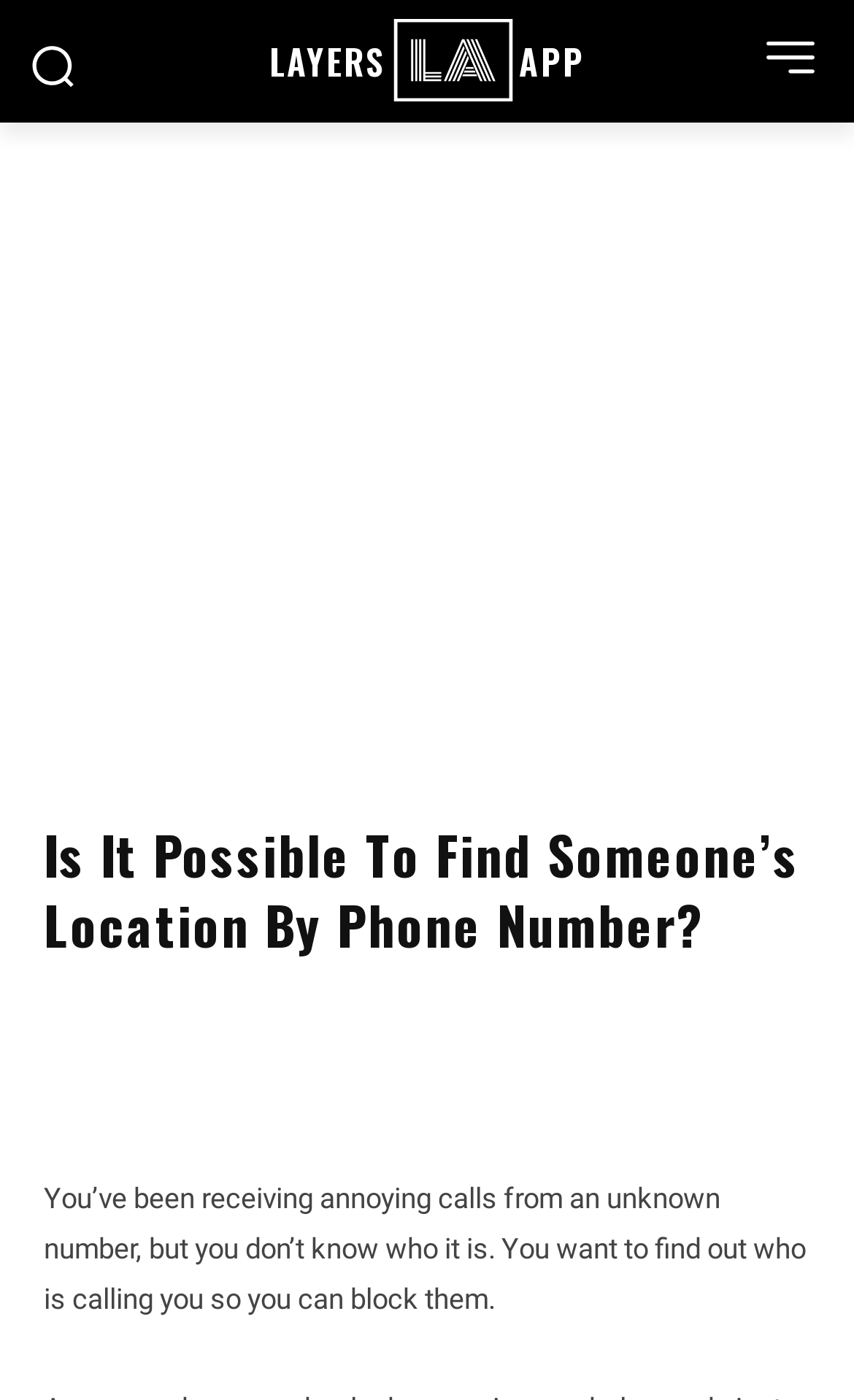Reply to the question with a single word or phrase:
What is the tone of the webpage's content?

Helpful